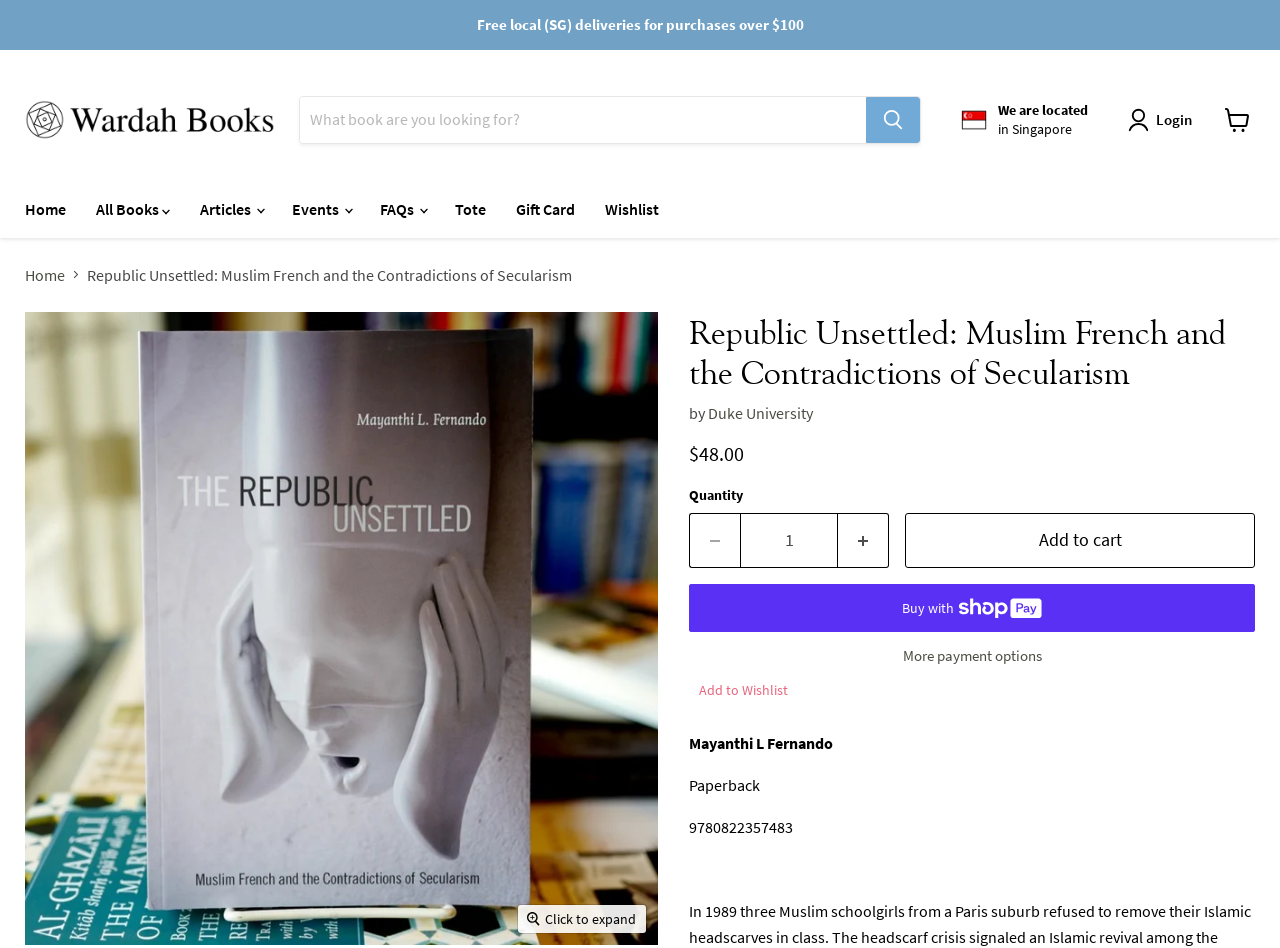Please indicate the bounding box coordinates for the clickable area to complete the following task: "Submit a comment". The coordinates should be specified as four float numbers between 0 and 1, i.e., [left, top, right, bottom].

None